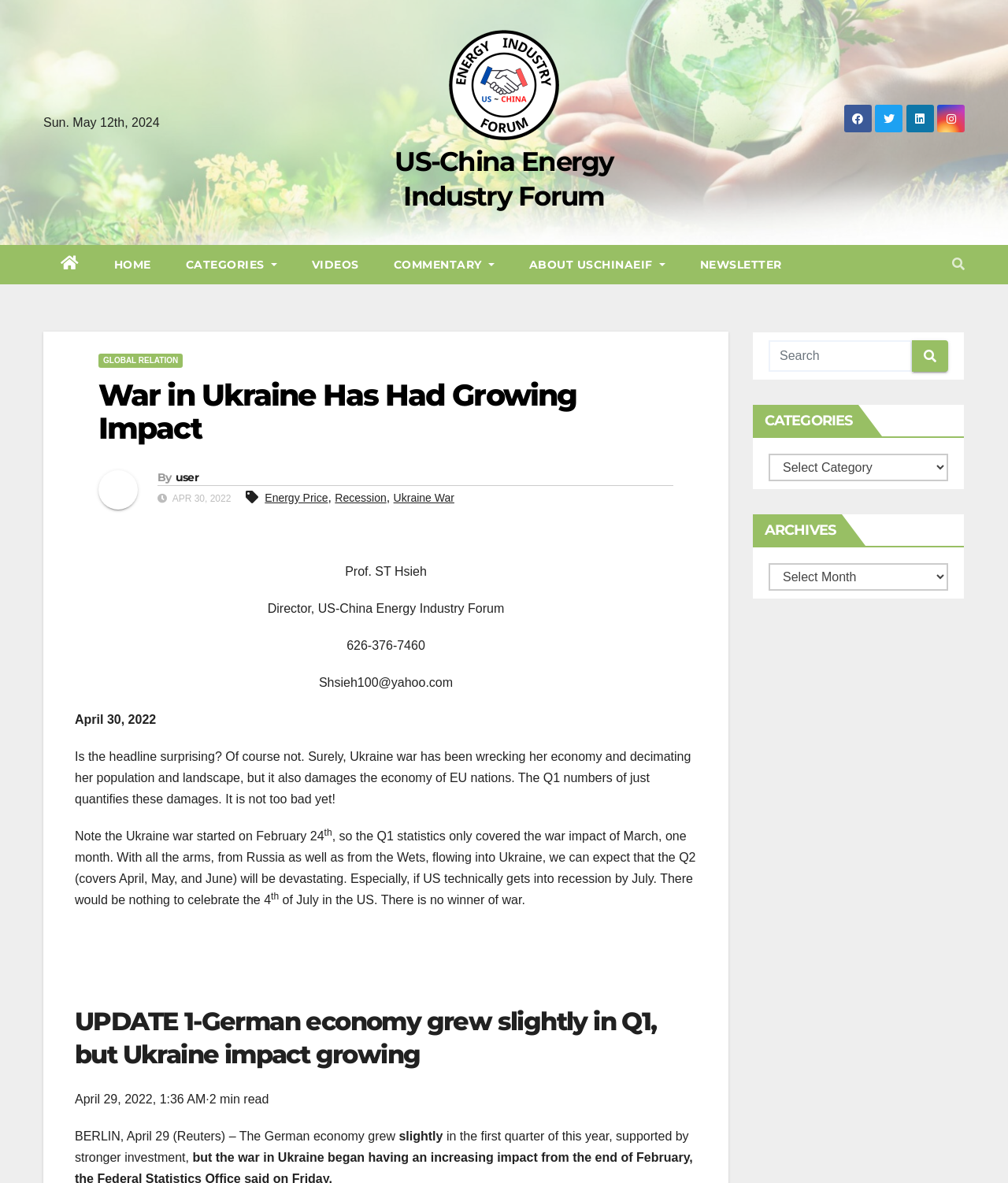Write a detailed summary of the webpage, including text, images, and layout.

This webpage is about the US-China Energy Industry Forum, with a focus on the impact of the Ukraine war on the economy. At the top, there is a date "Sun. May 12th, 2024" and a link to the US-China Energy Industry Forum, accompanied by an image of the forum's logo. Below this, there is a heading "US-China Energy Industry Forum" and a series of links to different sections of the website, including "HOME", "CATEGORIES", "VIDEOS", "COMMENTARY", "ABOUT USCHINAEIF", and "NEWSLETTER".

The main content of the page is an article titled "War in Ukraine Has Had Growing Impact", written by a user named "user". The article discusses the economic impact of the Ukraine war, citing statistics from Q1 and predicting a devastating impact in Q2. The article also mentions the author's credentials, including their position as Director of the US-China Energy Industry Forum.

To the right of the article, there is a search bar with a magnifying glass icon. Below the article, there are headings for "CATEGORIES" and "ARCHIVES", each with a dropdown menu. There are also several social media links and a button with a hamburger icon.

Throughout the page, there are various links and buttons, including links to related articles and categories, as well as social media links and a newsletter sign-up. The overall layout is organized, with clear headings and concise text.